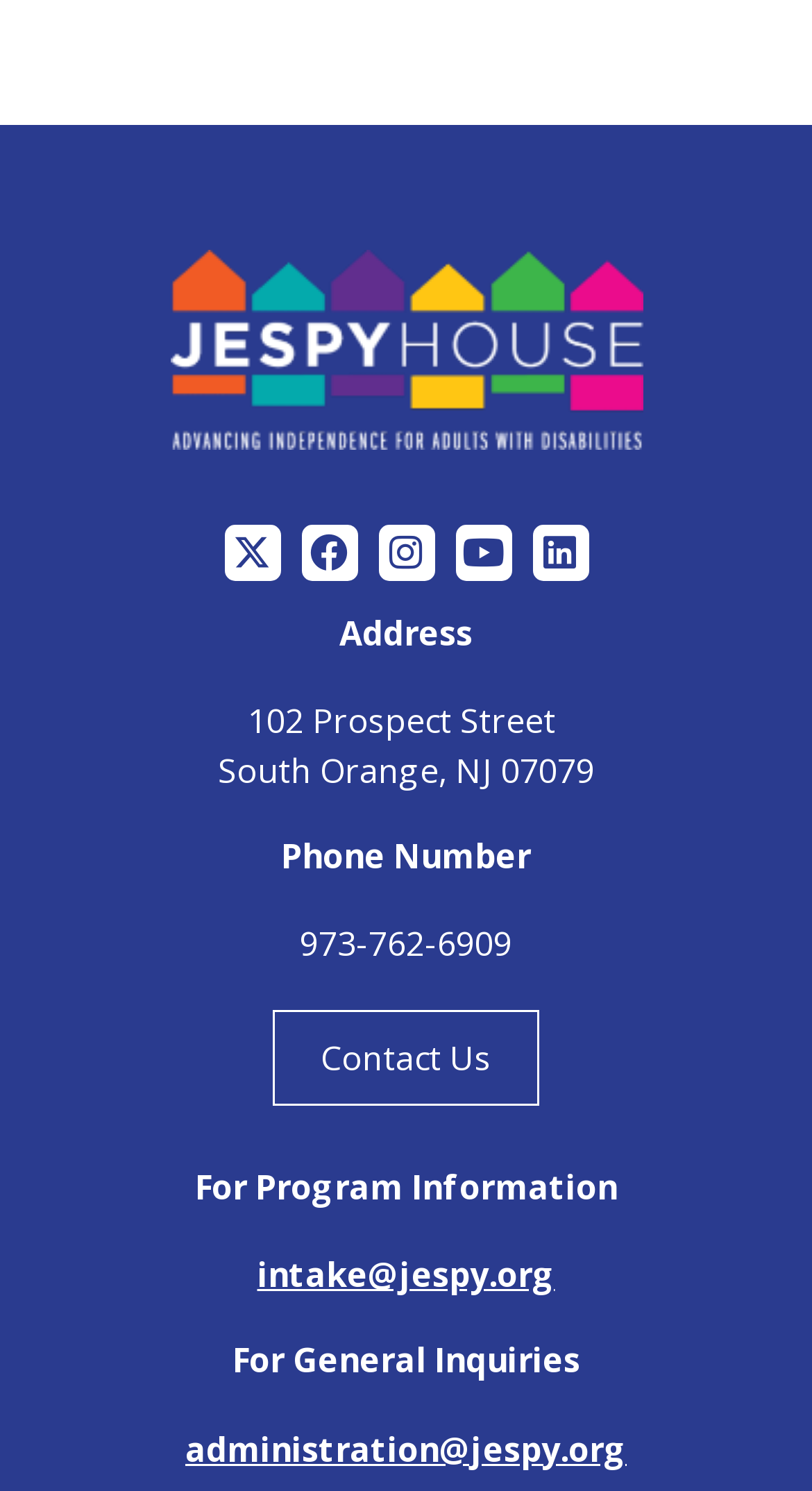Find the bounding box coordinates of the clickable region needed to perform the following instruction: "Share on Facebook". The coordinates should be provided as four float numbers between 0 and 1, i.e., [left, top, right, bottom].

None